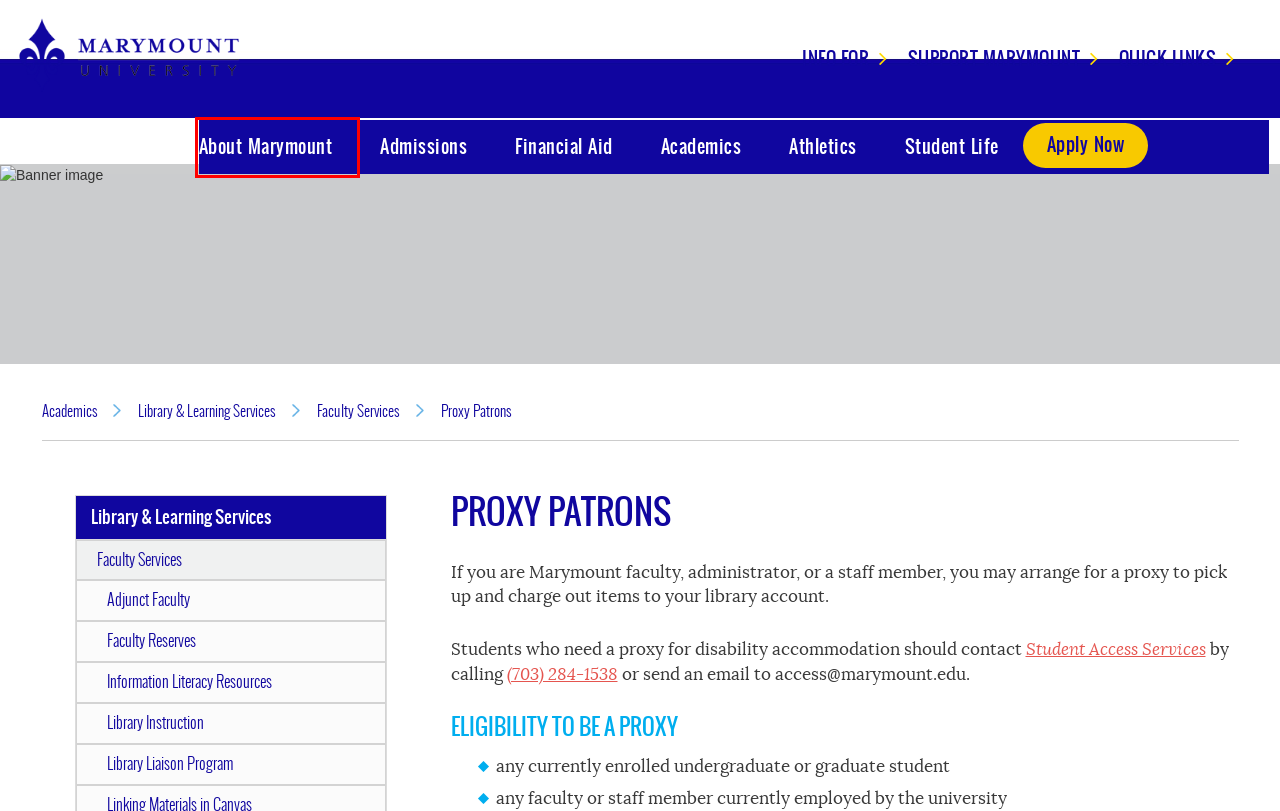A screenshot of a webpage is given, marked with a red bounding box around a UI element. Please select the most appropriate webpage description that fits the new page after clicking the highlighted element. Here are the candidates:
A. Library & Learning Services - Marymount University
B. Adjunct Faculty - Marymount University
C. About Marymount - Marymount University
D. Student Access Services - Marymount University
E. Quick Links - Marymount University
F. Marymount University - Official Athletics Website
G. Faculty Services - Marymount University
H. Office of the Provost - Marymount University

C